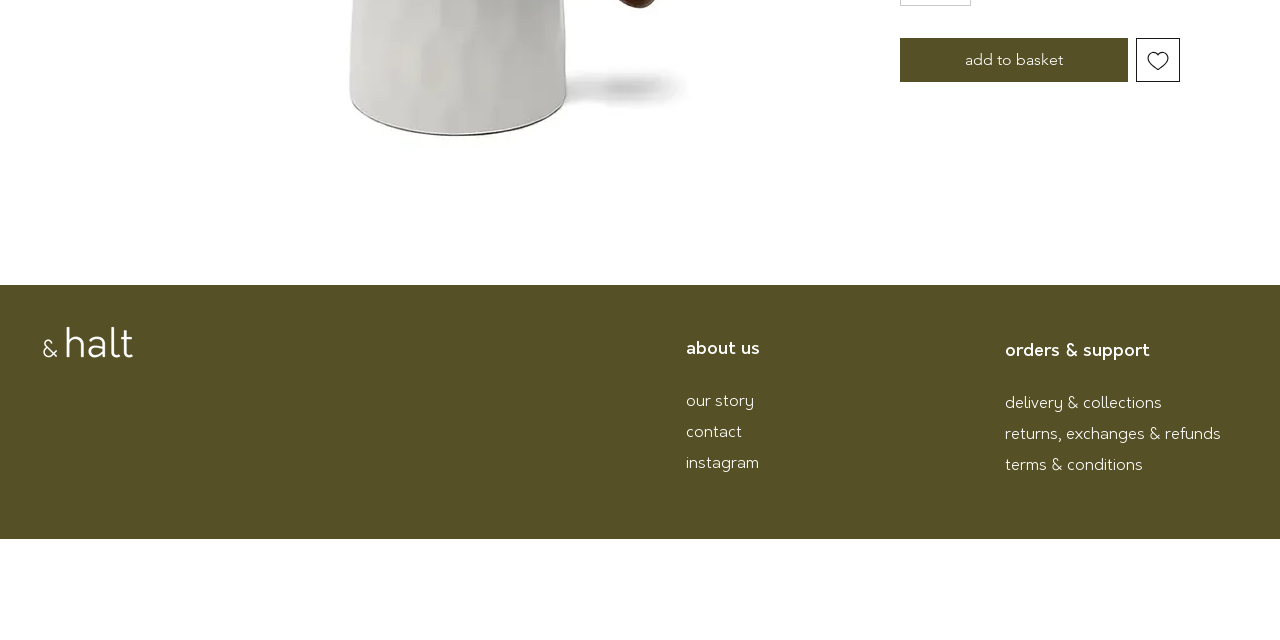Identify the coordinates of the bounding box for the element described below: "returns, exchanges & refunds". Return the coordinates as four float numbers between 0 and 1: [left, top, right, bottom].

[0.785, 0.667, 0.954, 0.692]